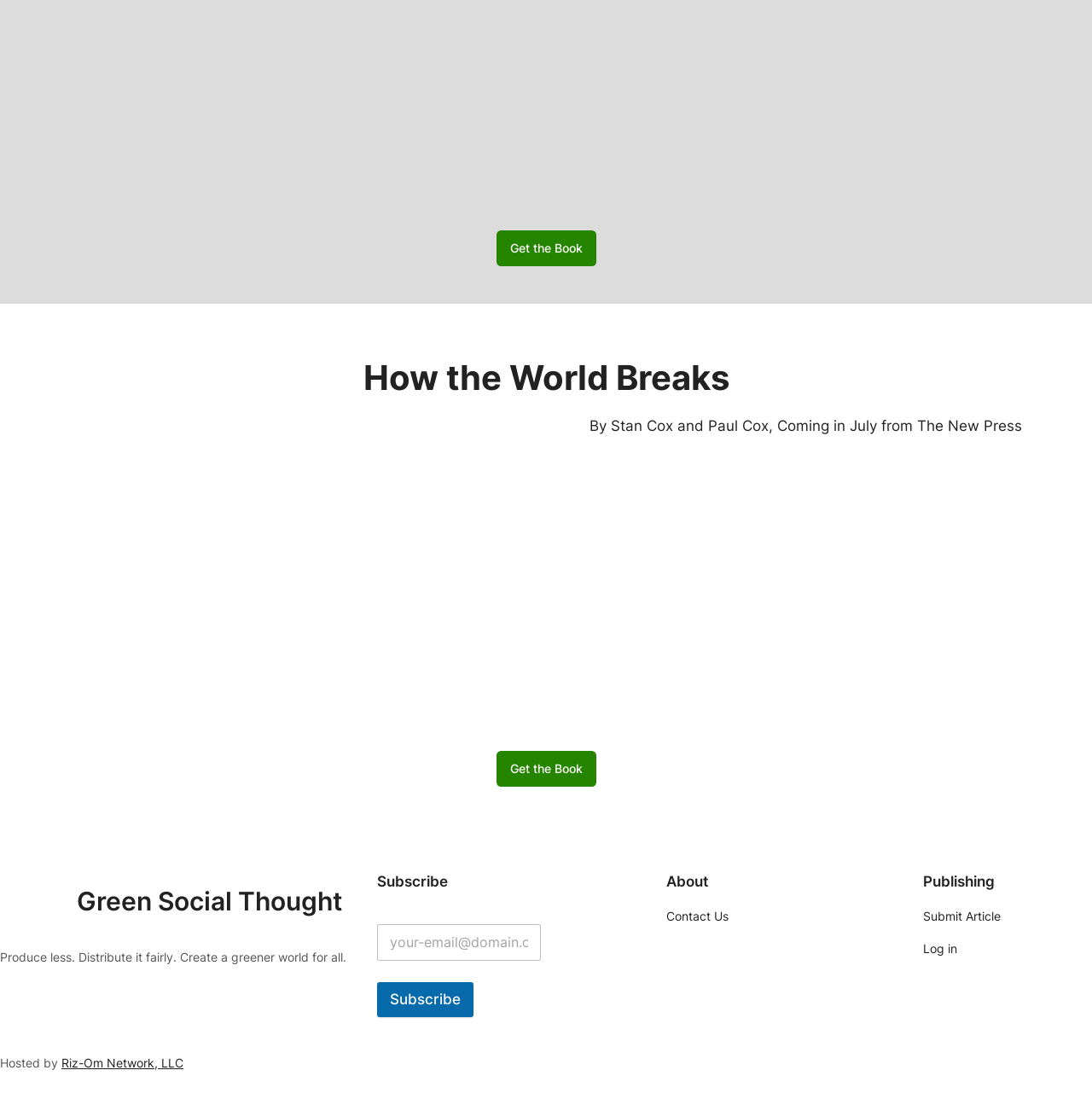Show the bounding box coordinates for the element that needs to be clicked to execute the following instruction: "Log in". Provide the coordinates in the form of four float numbers between 0 and 1, i.e., [left, top, right, bottom].

[0.845, 0.852, 0.876, 0.865]